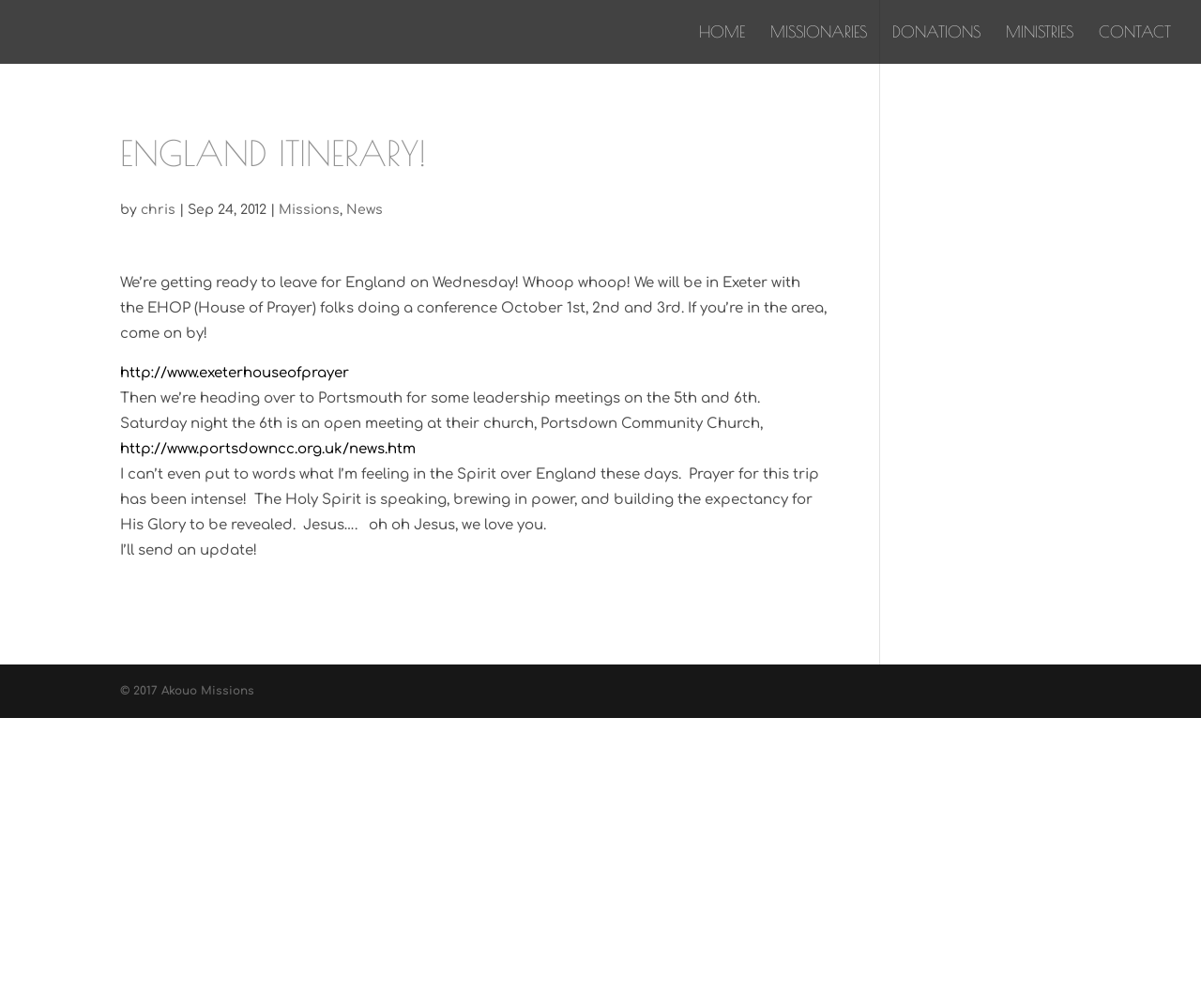Please indicate the bounding box coordinates for the clickable area to complete the following task: "contact us". The coordinates should be specified as four float numbers between 0 and 1, i.e., [left, top, right, bottom].

[0.915, 0.025, 0.975, 0.063]